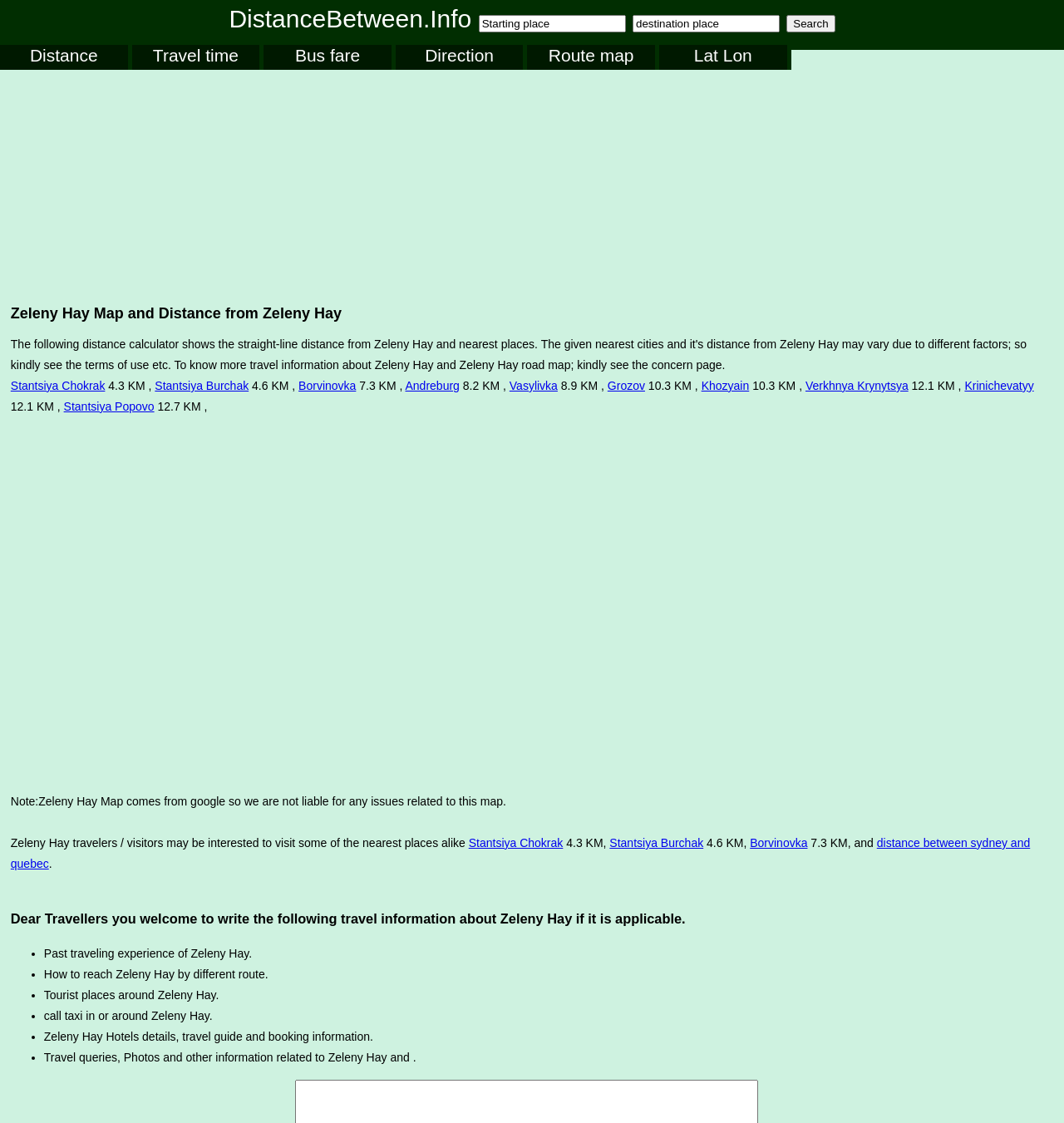Provide a short, one-word or phrase answer to the question below:
What is the purpose of the 'Search' button?

Calculate route information